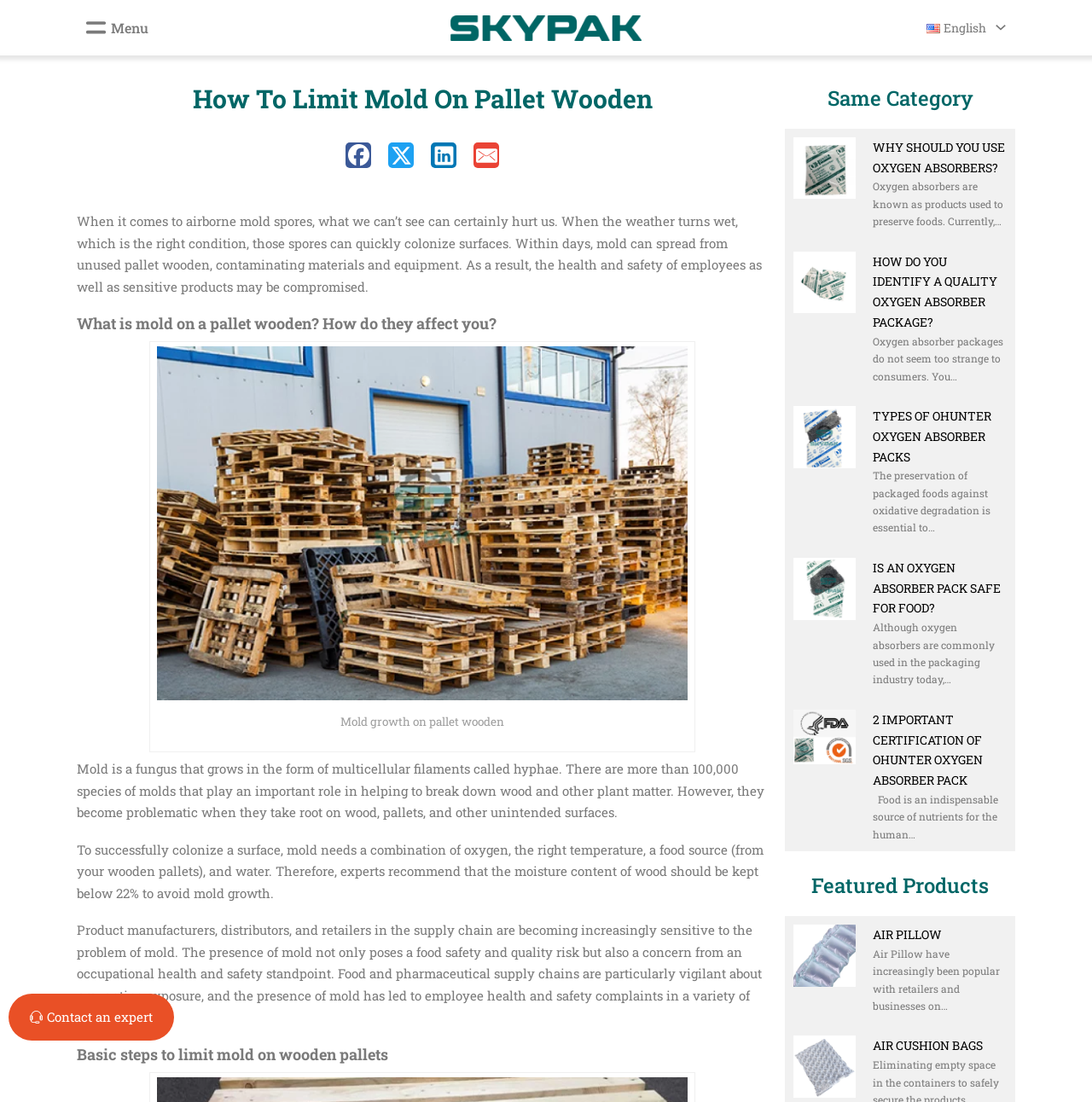What is the headline of the webpage?

How To Limit Mold On Pallet Wooden